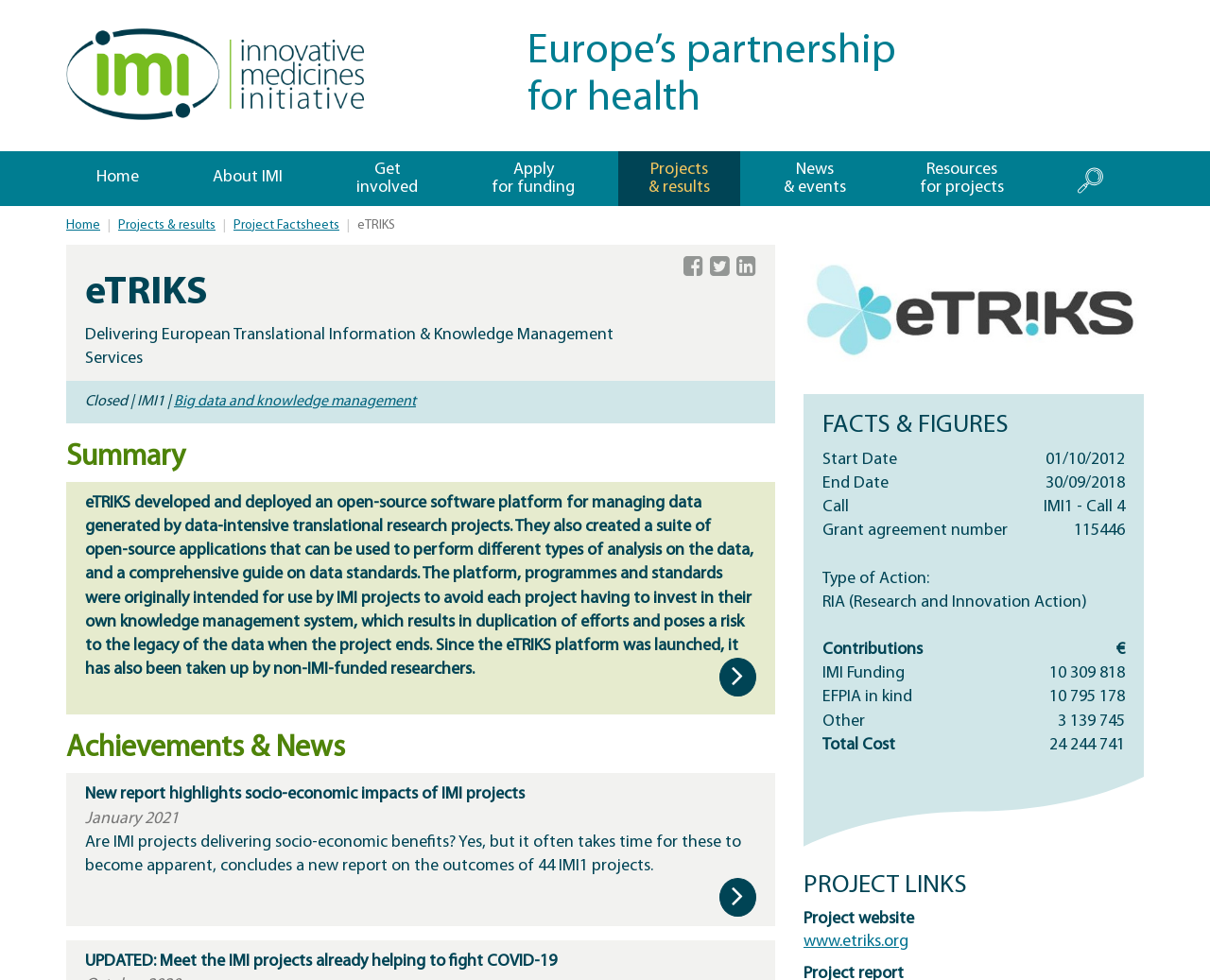Locate the bounding box coordinates of the area to click to fulfill this instruction: "Read more about the project facts and figures". The bounding box should be presented as four float numbers between 0 and 1, in the order [left, top, right, bottom].

[0.68, 0.421, 0.93, 0.447]